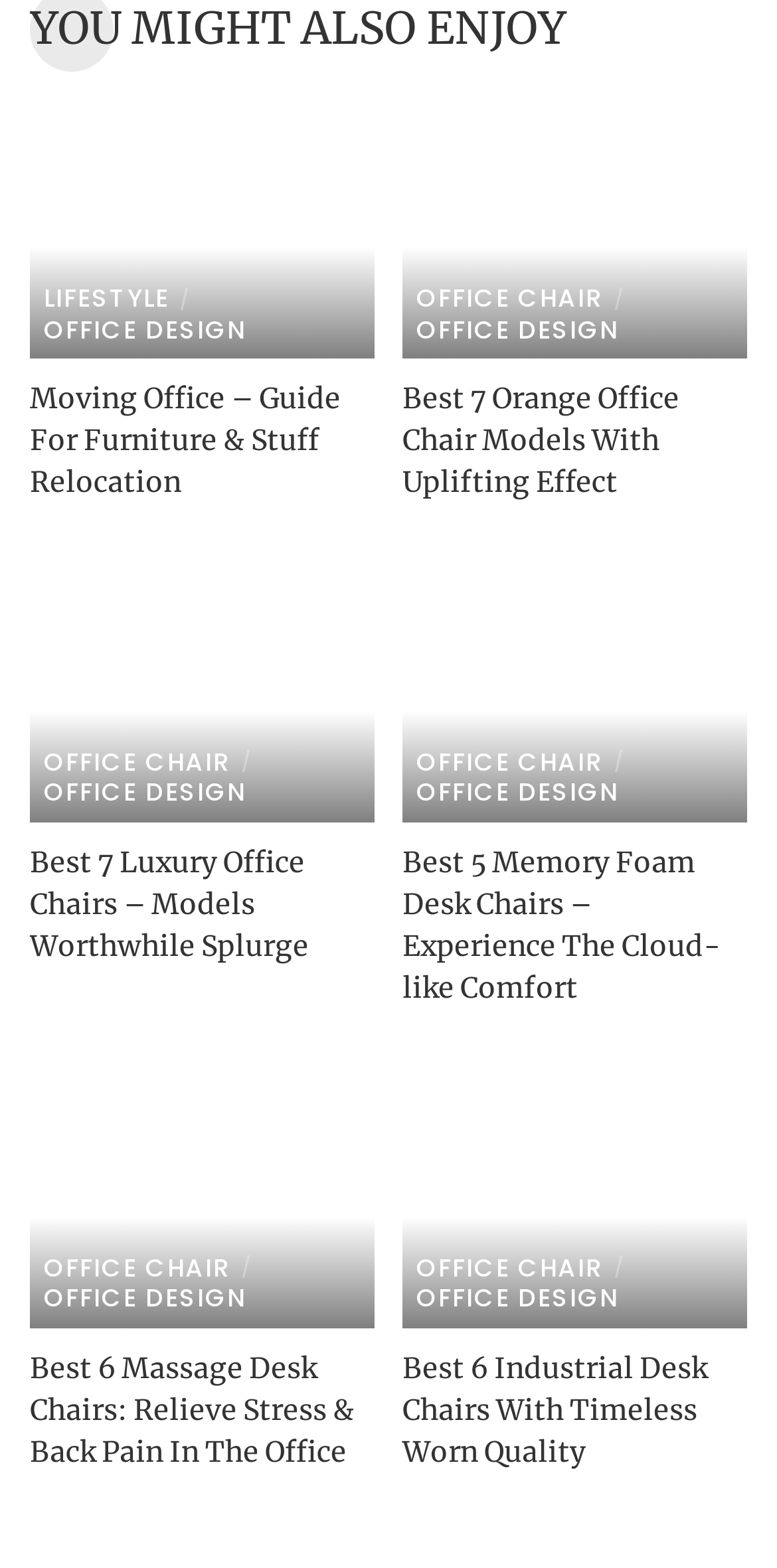Identify the bounding box coordinates of the region I need to click to complete this instruction: "read about memory foam desk chairs".

[0.518, 0.359, 0.962, 0.524]